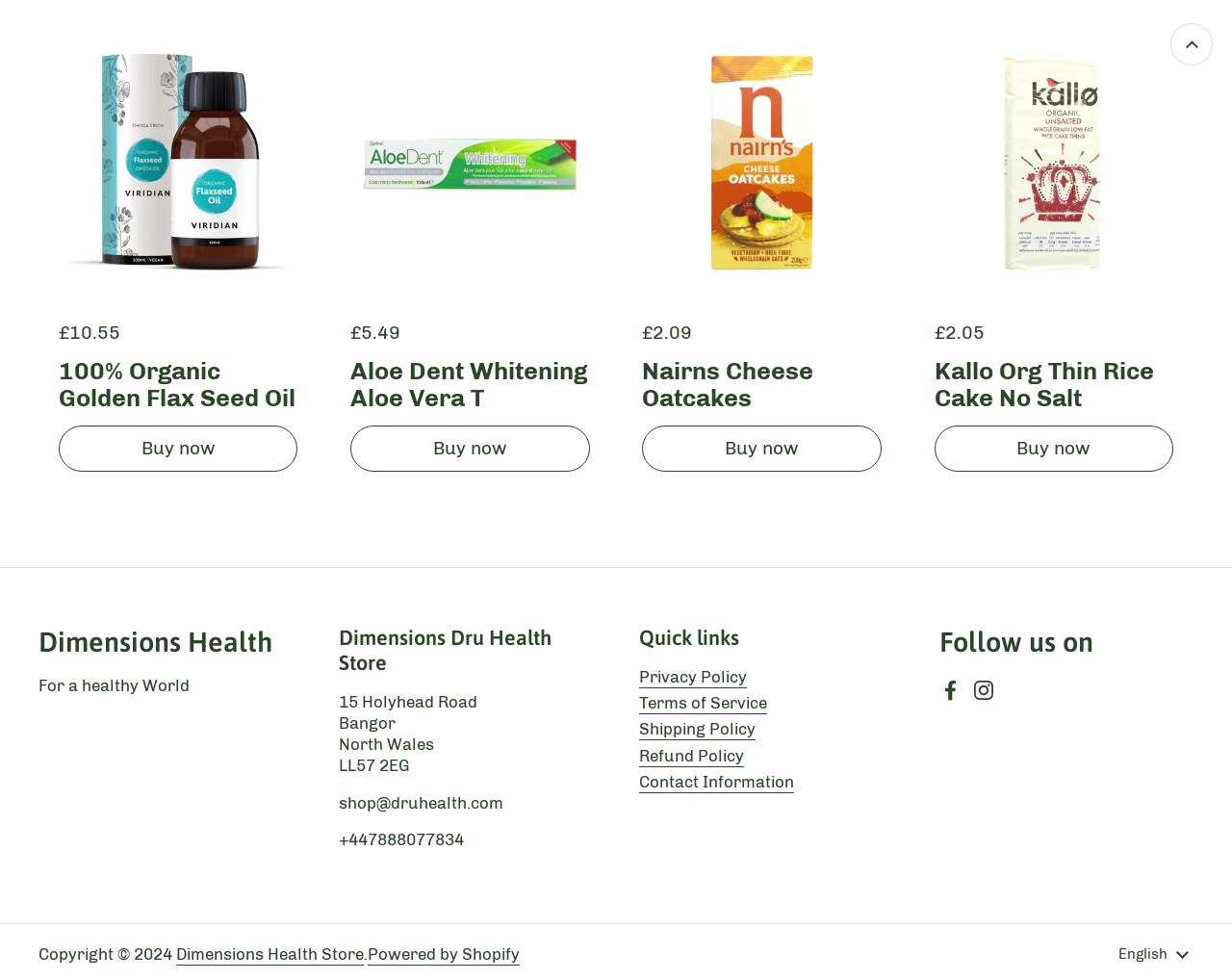Locate the bounding box for the described UI element: "Buy now". Ensure the coordinates are four float numbers between 0 and 1, formatted as [left, top, right, bottom].

[0.758, 0.435, 0.952, 0.482]